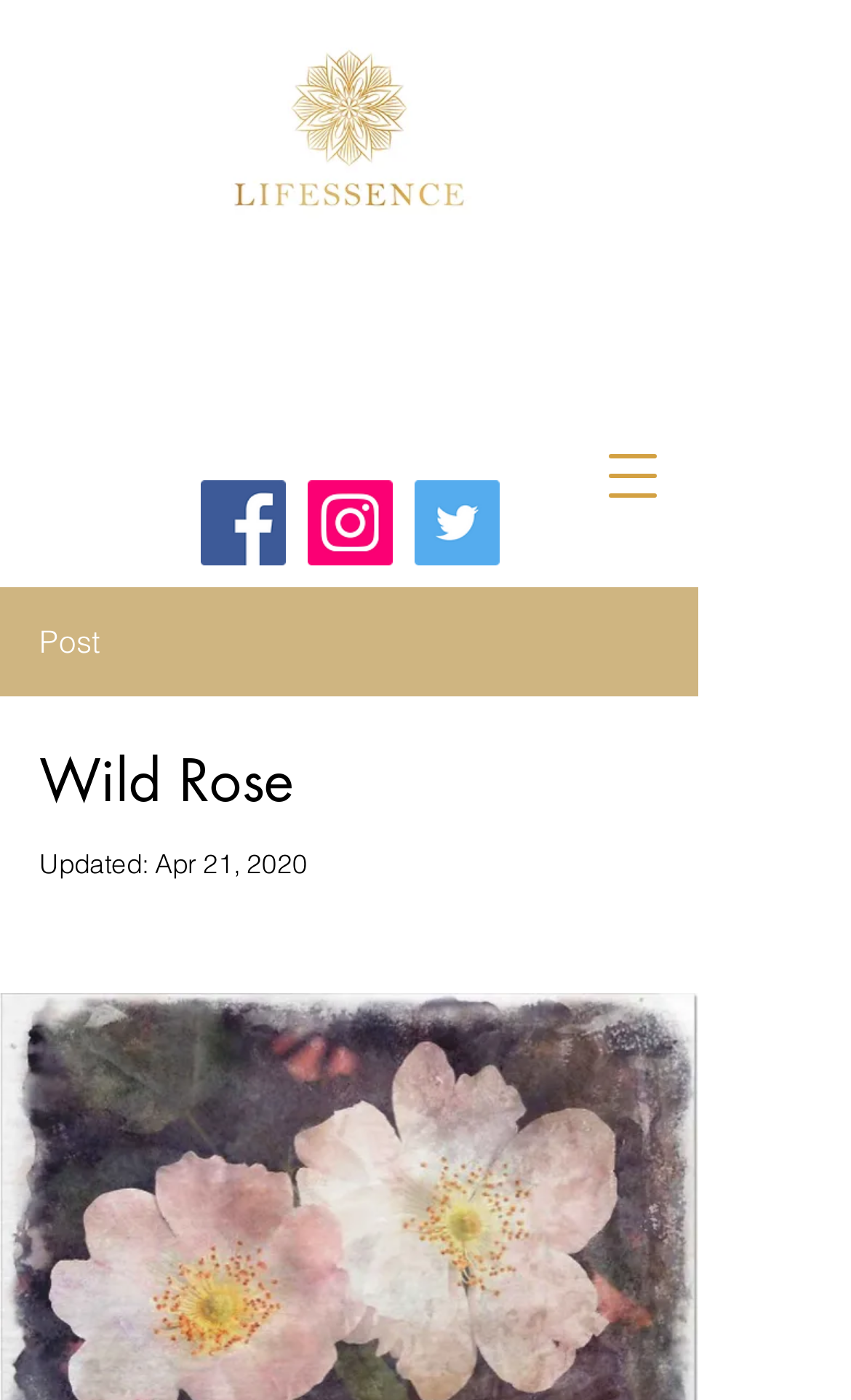Respond to the question below with a concise word or phrase:
How many social media links are present?

3